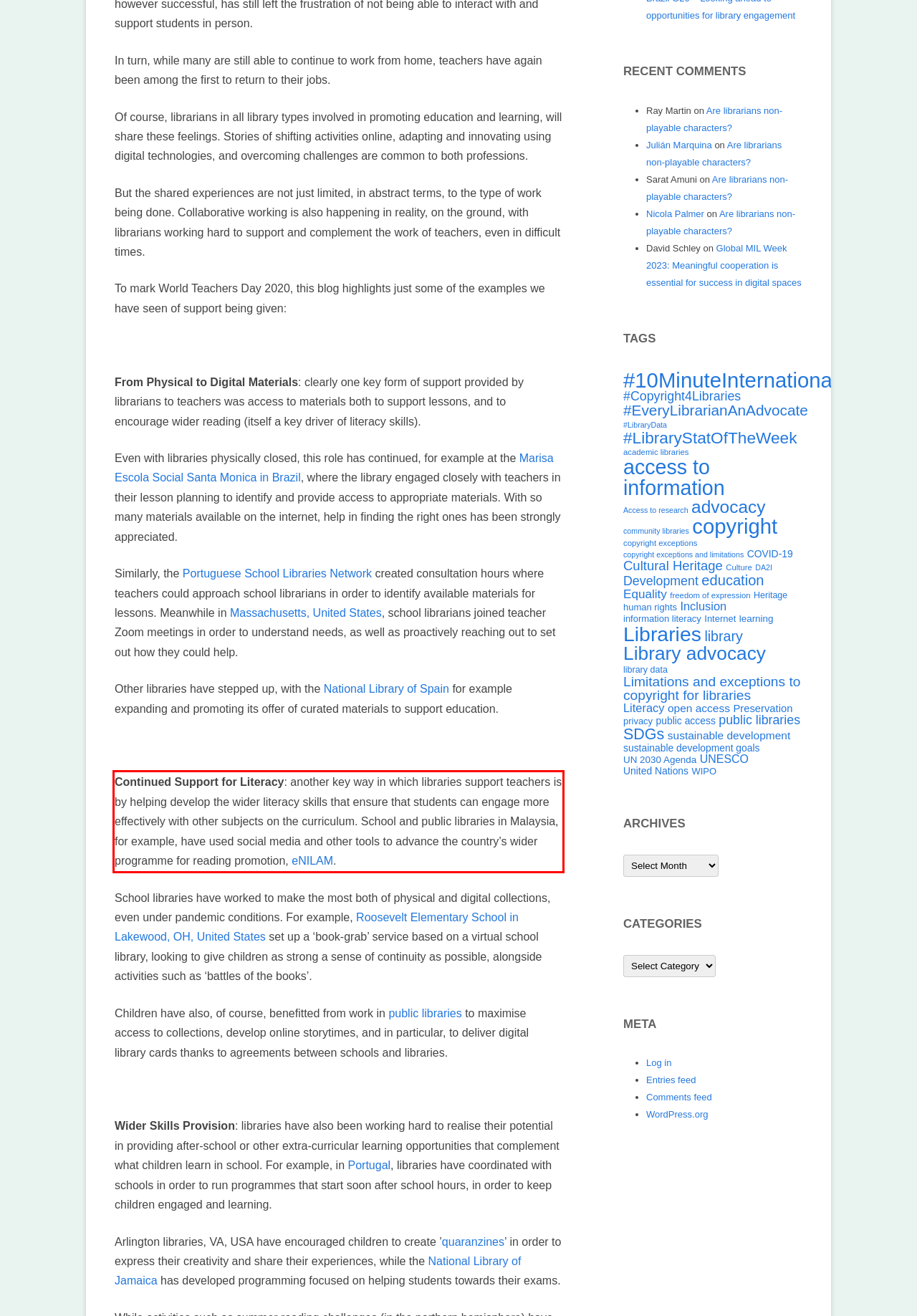Within the screenshot of a webpage, identify the red bounding box and perform OCR to capture the text content it contains.

Continued Support for Literacy: another key way in which libraries support teachers is by helping develop the wider literacy skills that ensure that students can engage more effectively with other subjects on the curriculum. School and public libraries in Malaysia, for example, have used social media and other tools to advance the country’s wider programme for reading promotion, eNILAM.